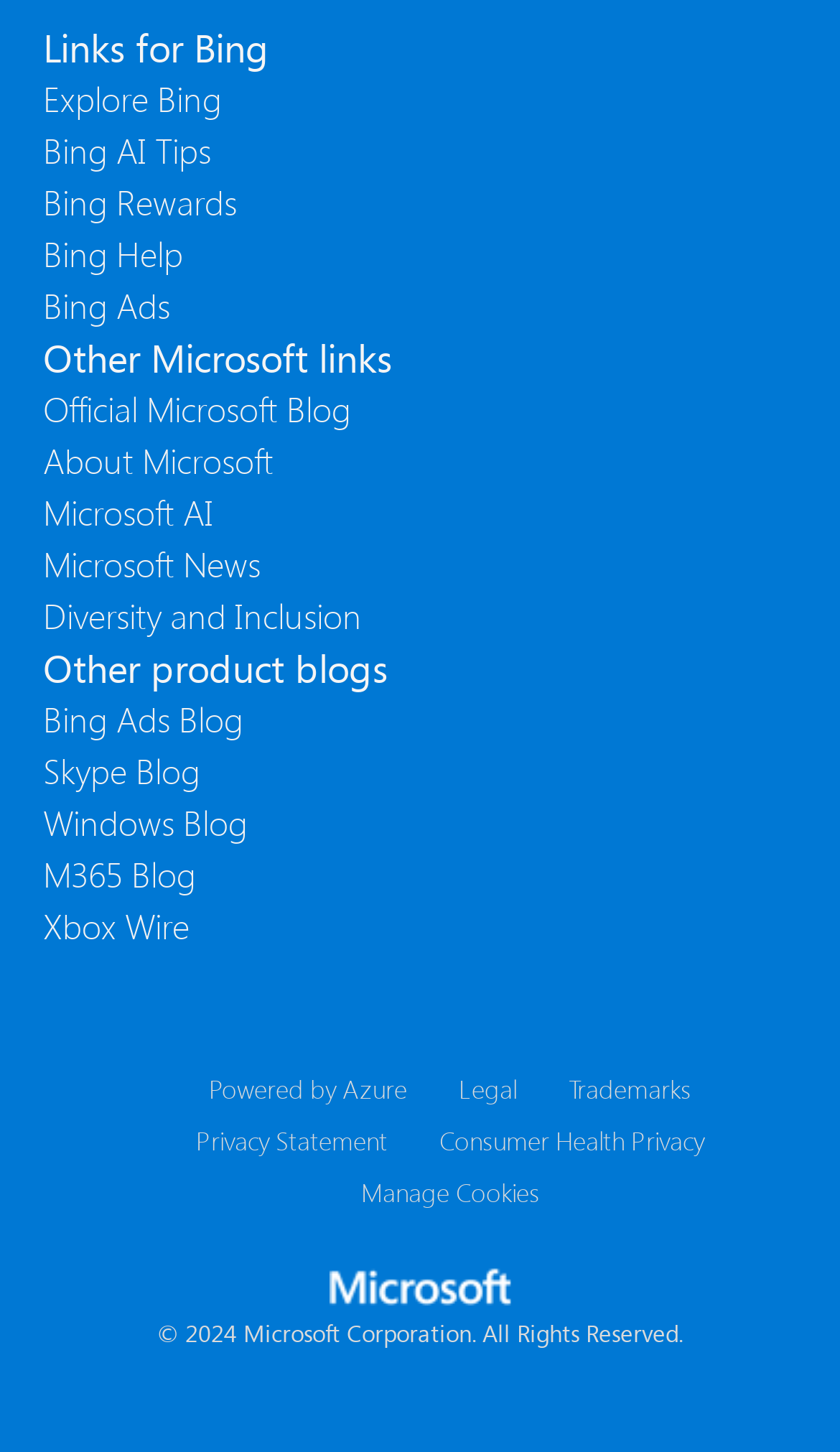What is the purpose of the 'Bing Rewards' link?
Provide an in-depth and detailed answer to the question.

The link 'Bing Rewards' is located under the 'Links for Bing' heading, which implies that it is related to Bing. The word 'Rewards' suggests that the link is used to access rewards, possibly for using Bing services.